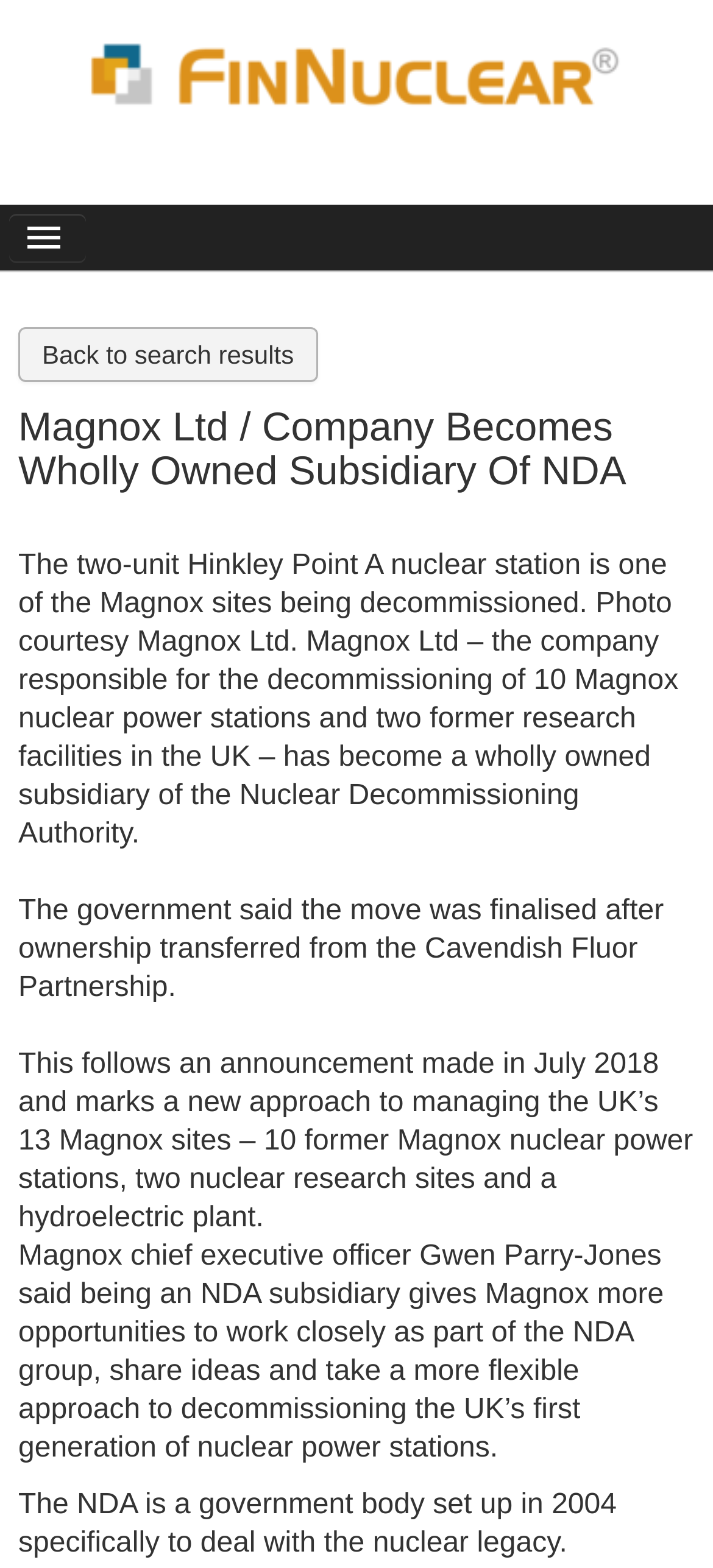Determine the bounding box coordinates of the UI element described by: "alt="FinNuclear News Database"".

[0.115, 0.038, 0.885, 0.057]